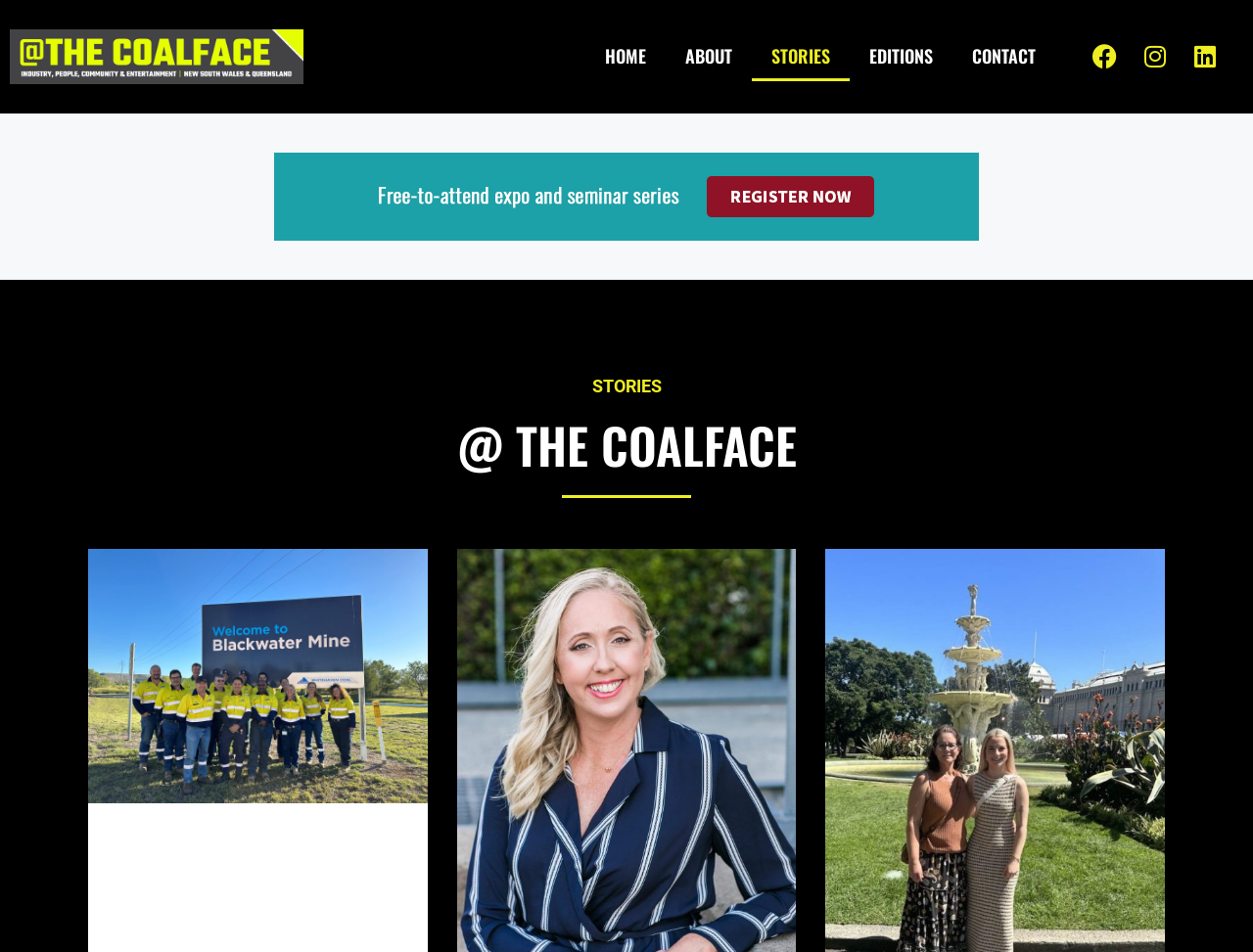What is the name of the image below the heading 'STORIES'?
Provide a concise answer using a single word or phrase based on the image.

Whitehaven Coalface